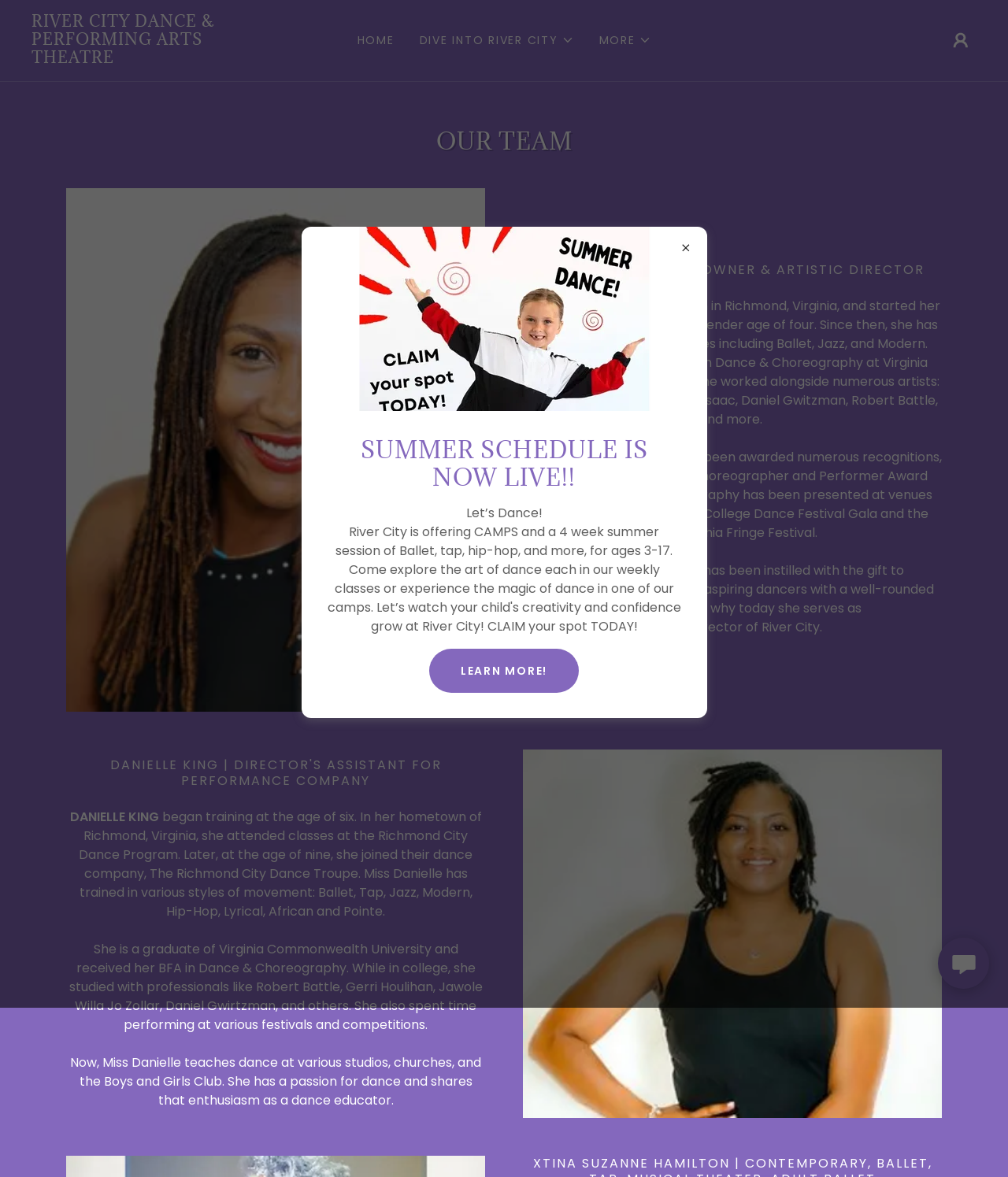What is the name of the theatre mentioned?
Please give a well-detailed answer to the question.

The name of the theatre is mentioned in the link 'RIVER CITY DANCE & PERFORMING ARTS THEATRE' at the top of the webpage.